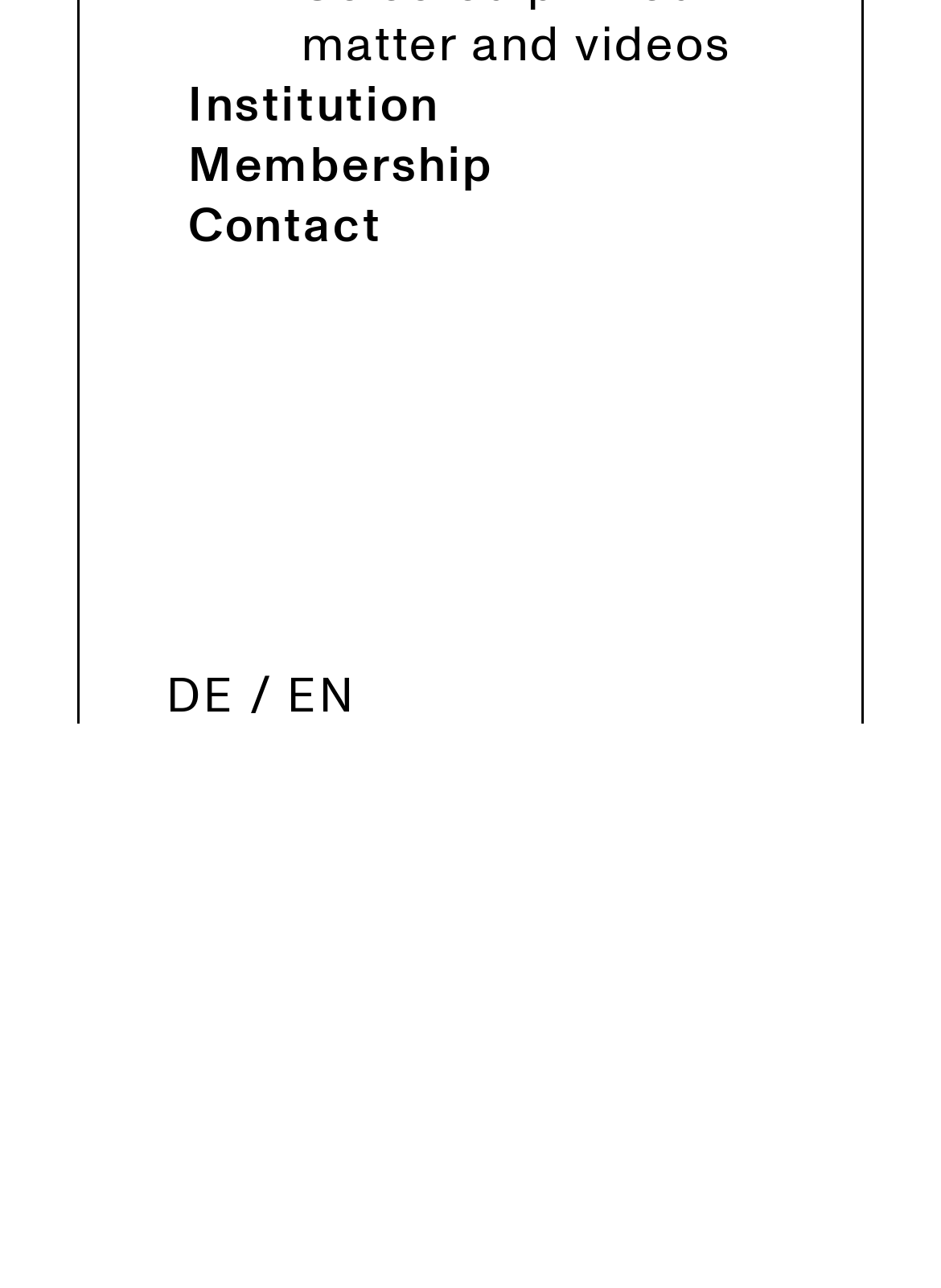Extract the bounding box for the UI element that matches this description: "State of Idaho".

None